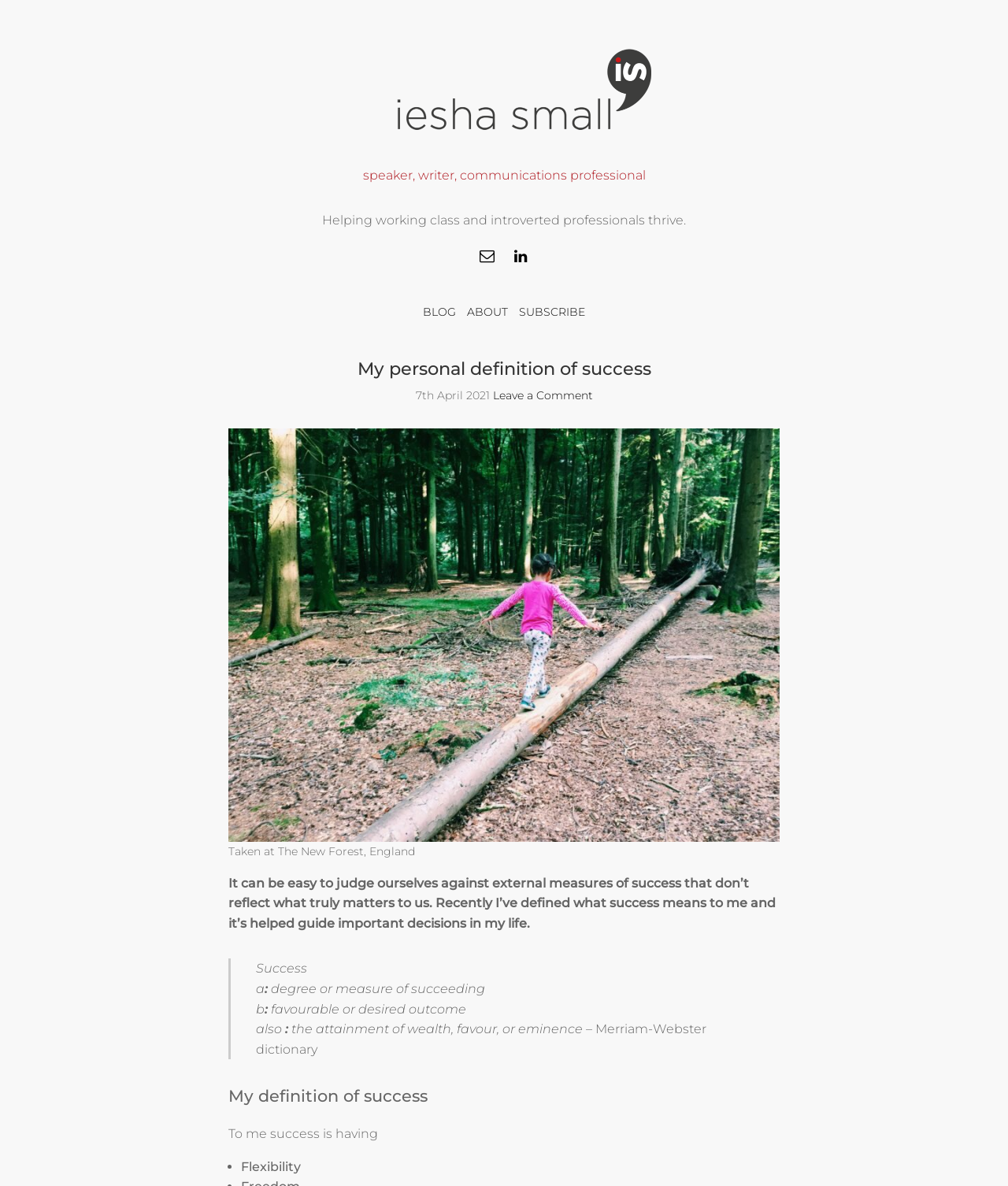Provide a brief response using a word or short phrase to this question:
What is the date of the blog post?

7th April 2021